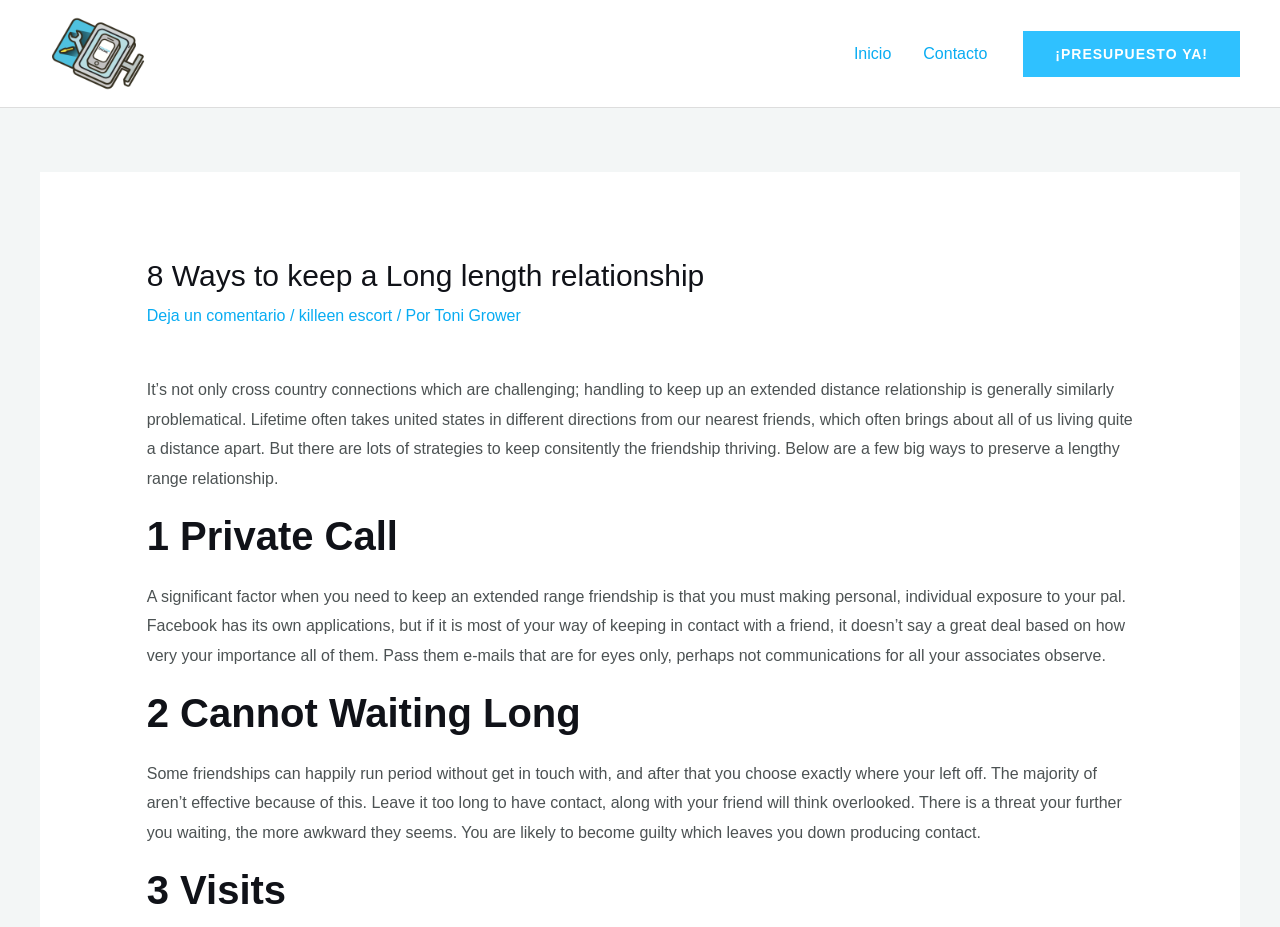How many navigation links are available?
Please provide a full and detailed response to the question.

The navigation links can be found on the top-right corner of the webpage, and there are two links: 'Inicio' and 'Contacto'.